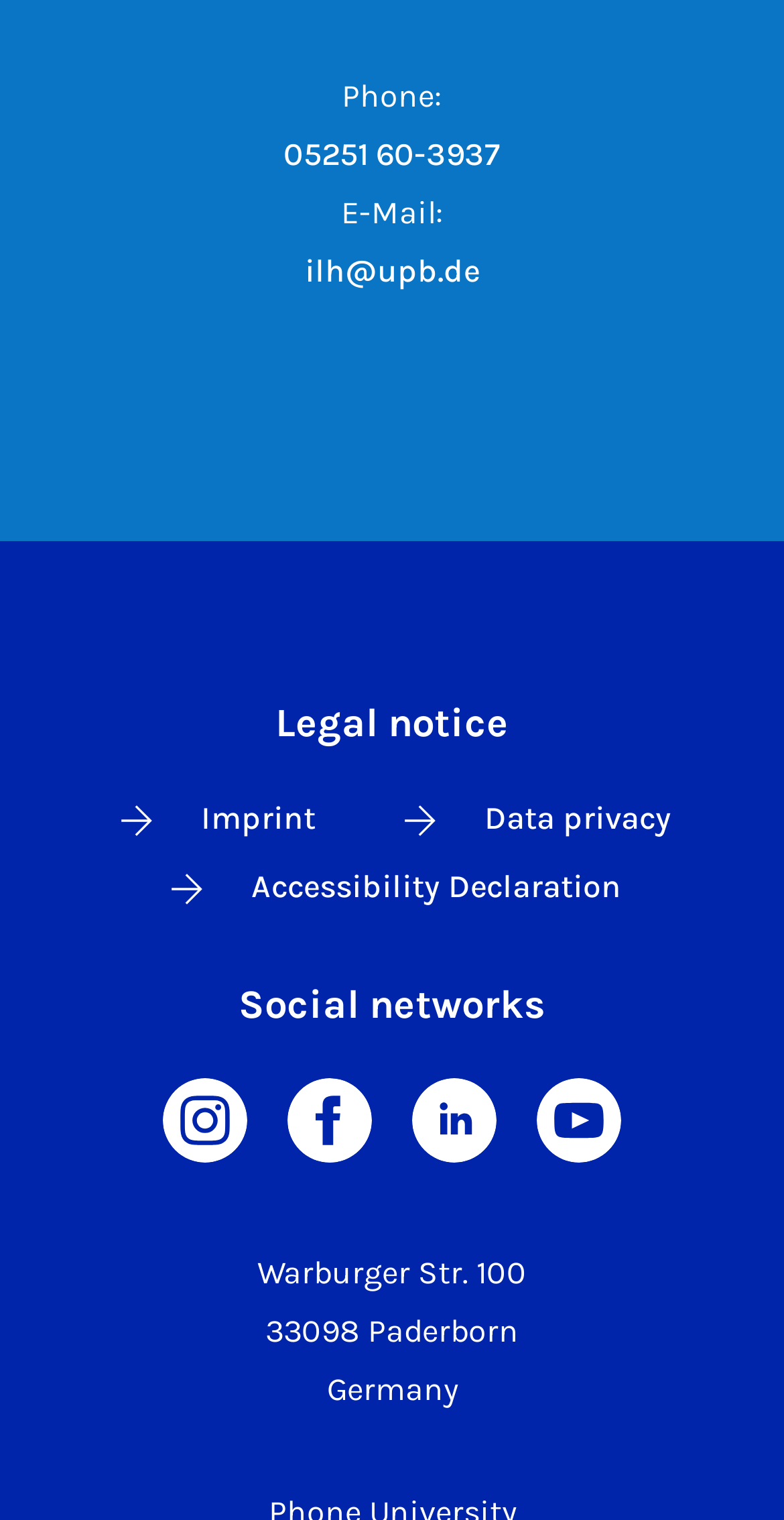Specify the bounding box coordinates of the area to click in order to execute this command: 'Check data privacy'. The coordinates should consist of four float numbers ranging from 0 to 1, and should be formatted as [left, top, right, bottom].

[0.505, 0.524, 0.856, 0.556]